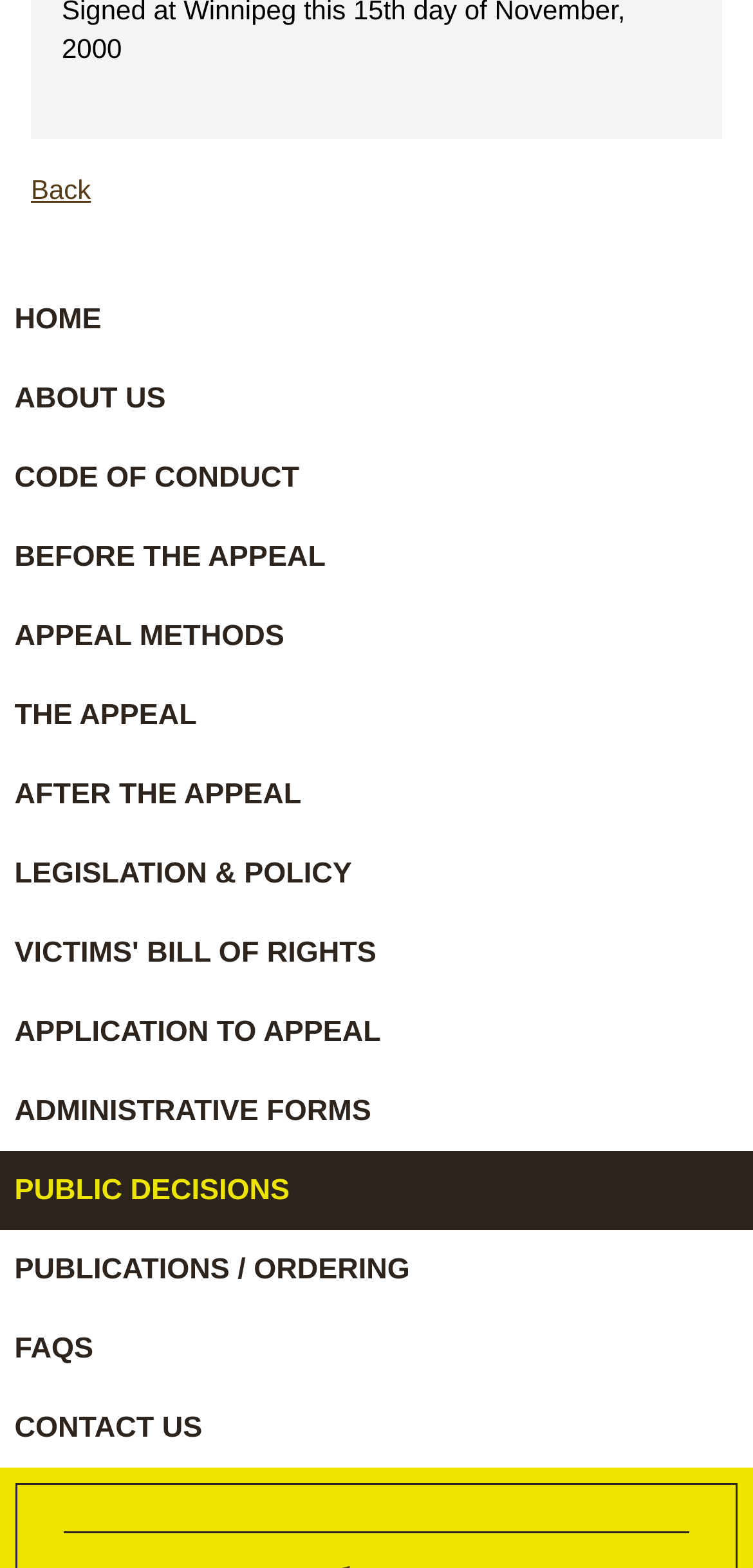Find the bounding box coordinates of the element I should click to carry out the following instruction: "learn about the code of conduct".

[0.0, 0.28, 1.0, 0.33]